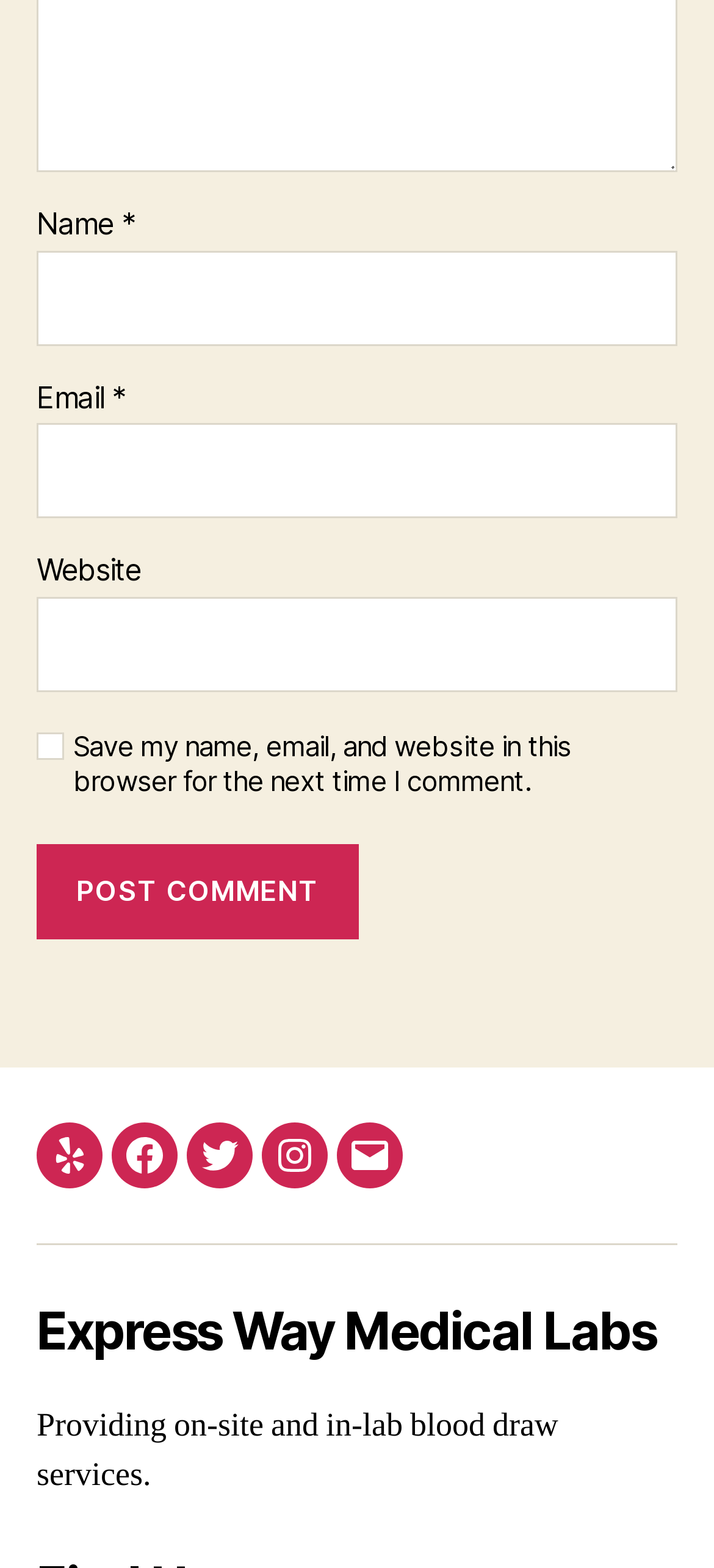Please find the bounding box coordinates of the section that needs to be clicked to achieve this instruction: "Input your email".

[0.051, 0.27, 0.949, 0.331]